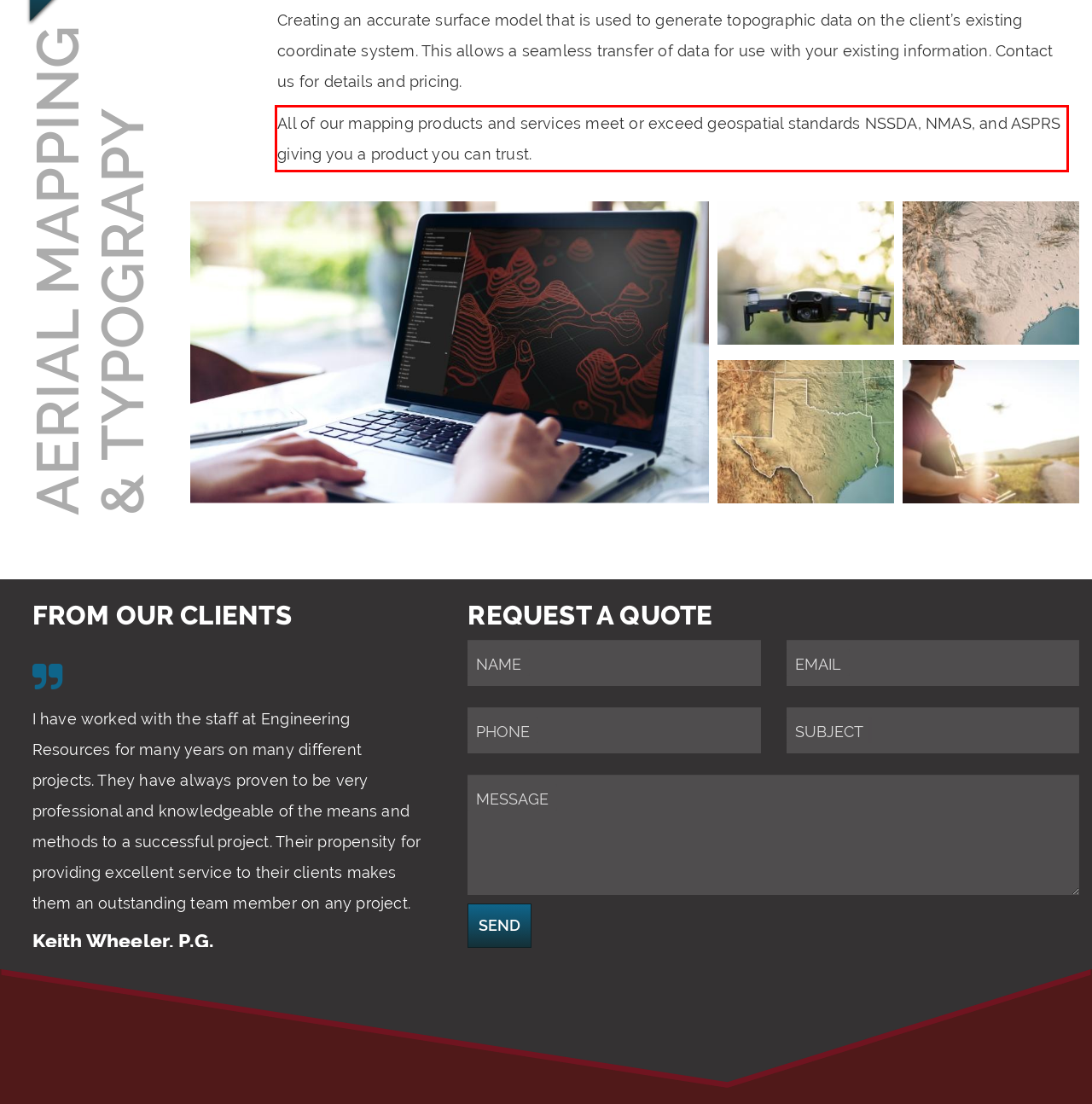Examine the webpage screenshot, find the red bounding box, and extract the text content within this marked area.

All of our mapping products and services meet or exceed geospatial standards NSSDA, NMAS, and ASPRS giving you a product you can trust.